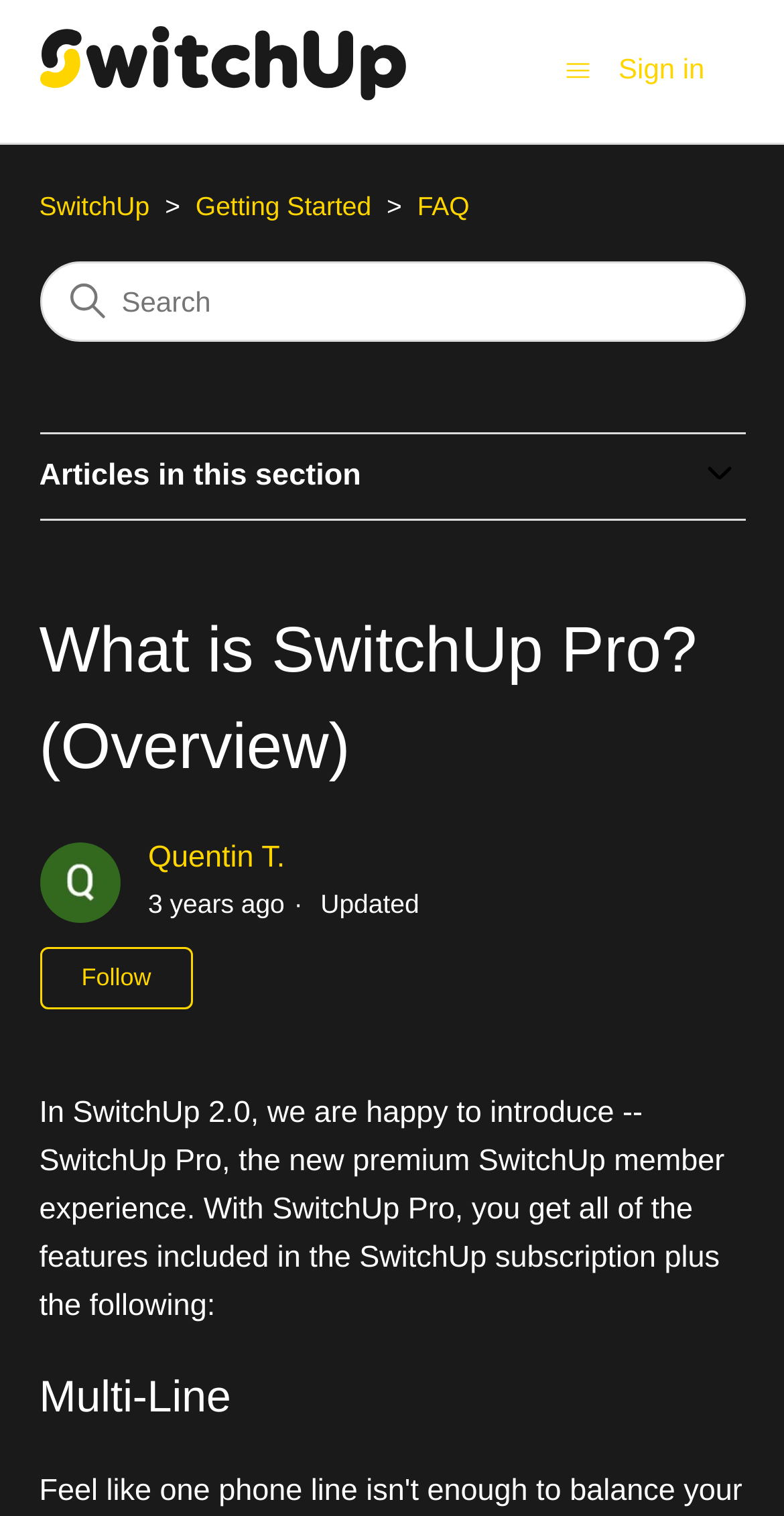Please identify the bounding box coordinates of the element that needs to be clicked to execute the following command: "Search for something". Provide the bounding box using four float numbers between 0 and 1, formatted as [left, top, right, bottom].

[0.05, 0.172, 0.95, 0.225]